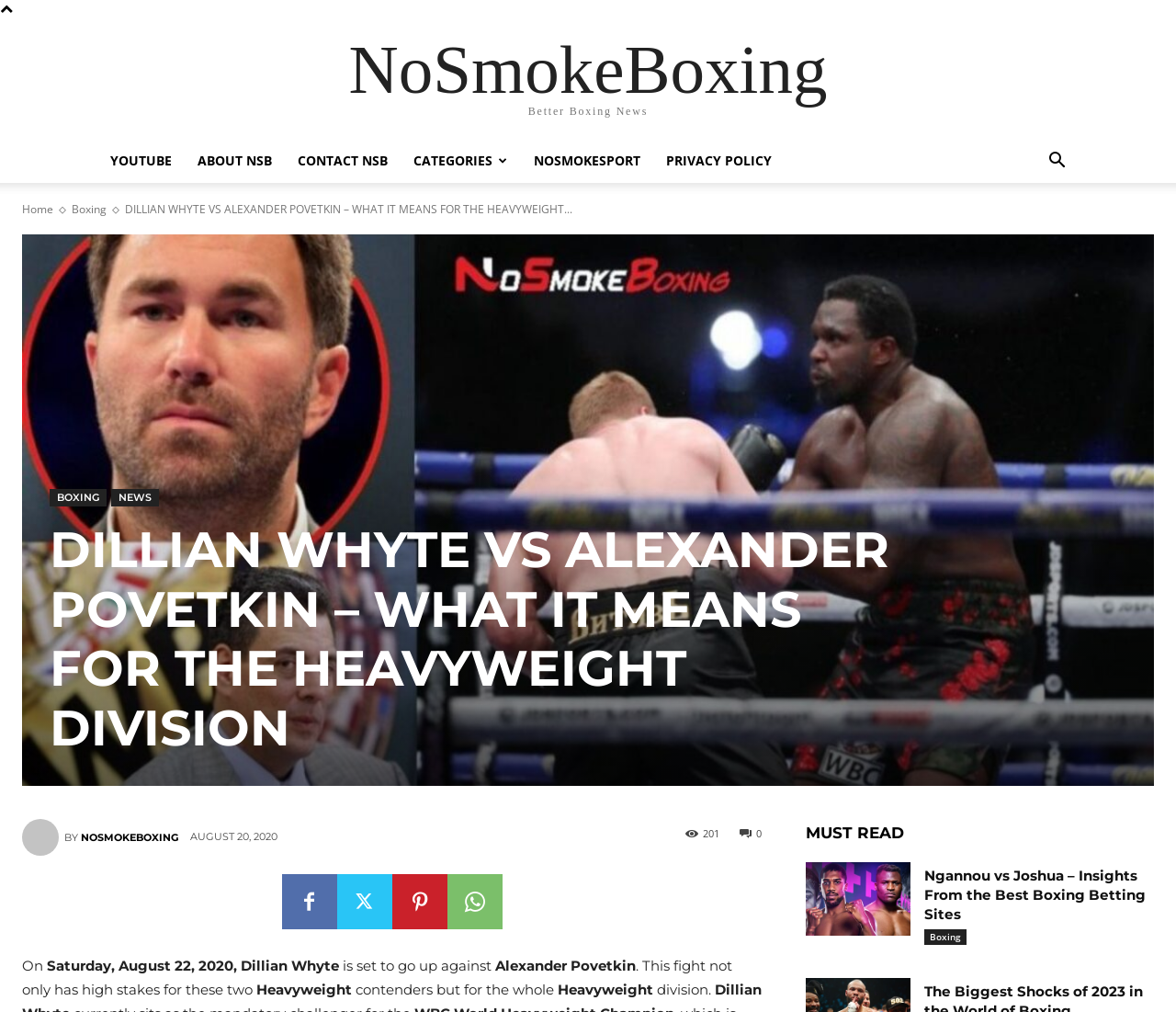Identify the bounding box coordinates of the clickable region to carry out the given instruction: "Visit the 'BOXING' category".

[0.042, 0.483, 0.091, 0.5]